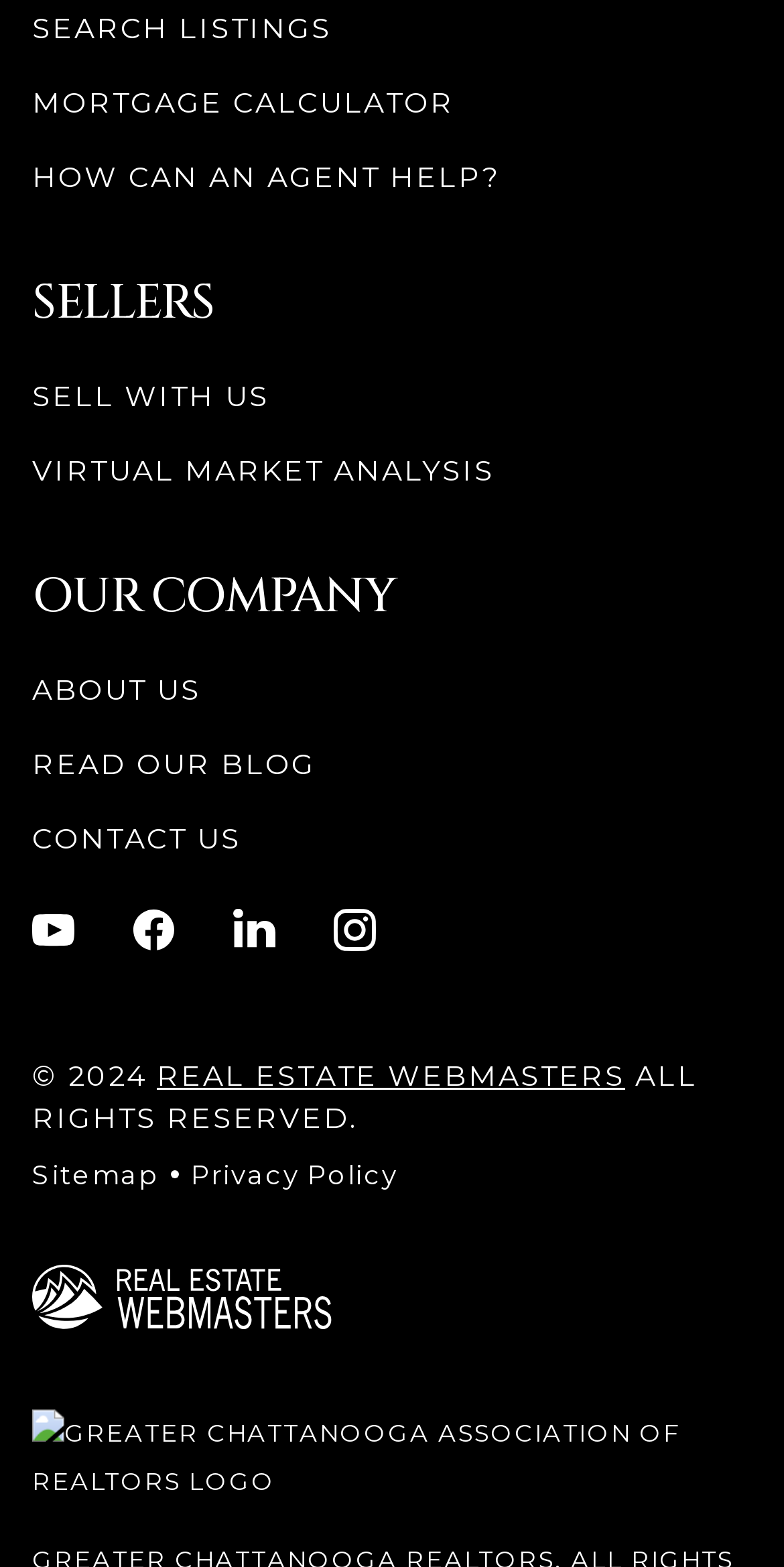Identify the bounding box coordinates of the area you need to click to perform the following instruction: "Learn how an agent can help".

[0.041, 0.099, 0.638, 0.126]